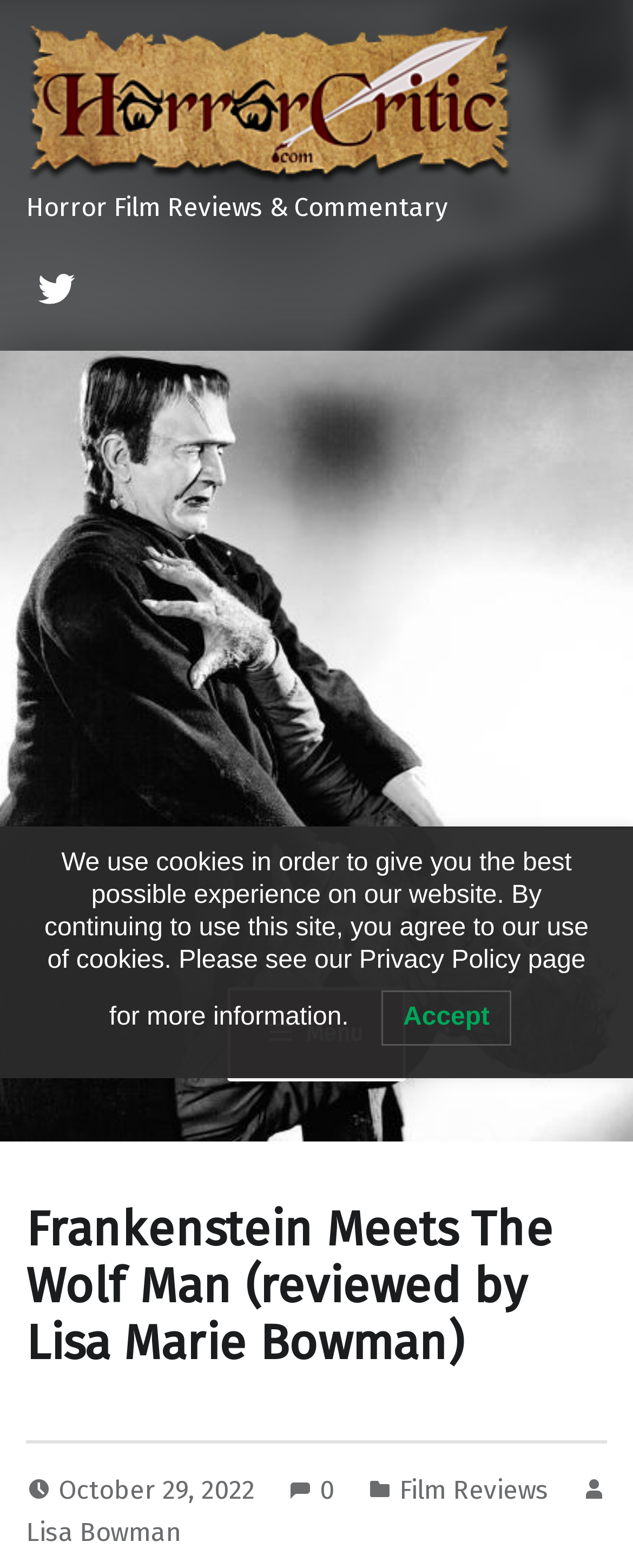Please study the image and answer the question comprehensively:
When was the current article posted?

I determined the posting date of the current article by looking at the link element with the text 'October 29, 2022' at the bottom of the webpage, which is likely to be the posting date of the article.